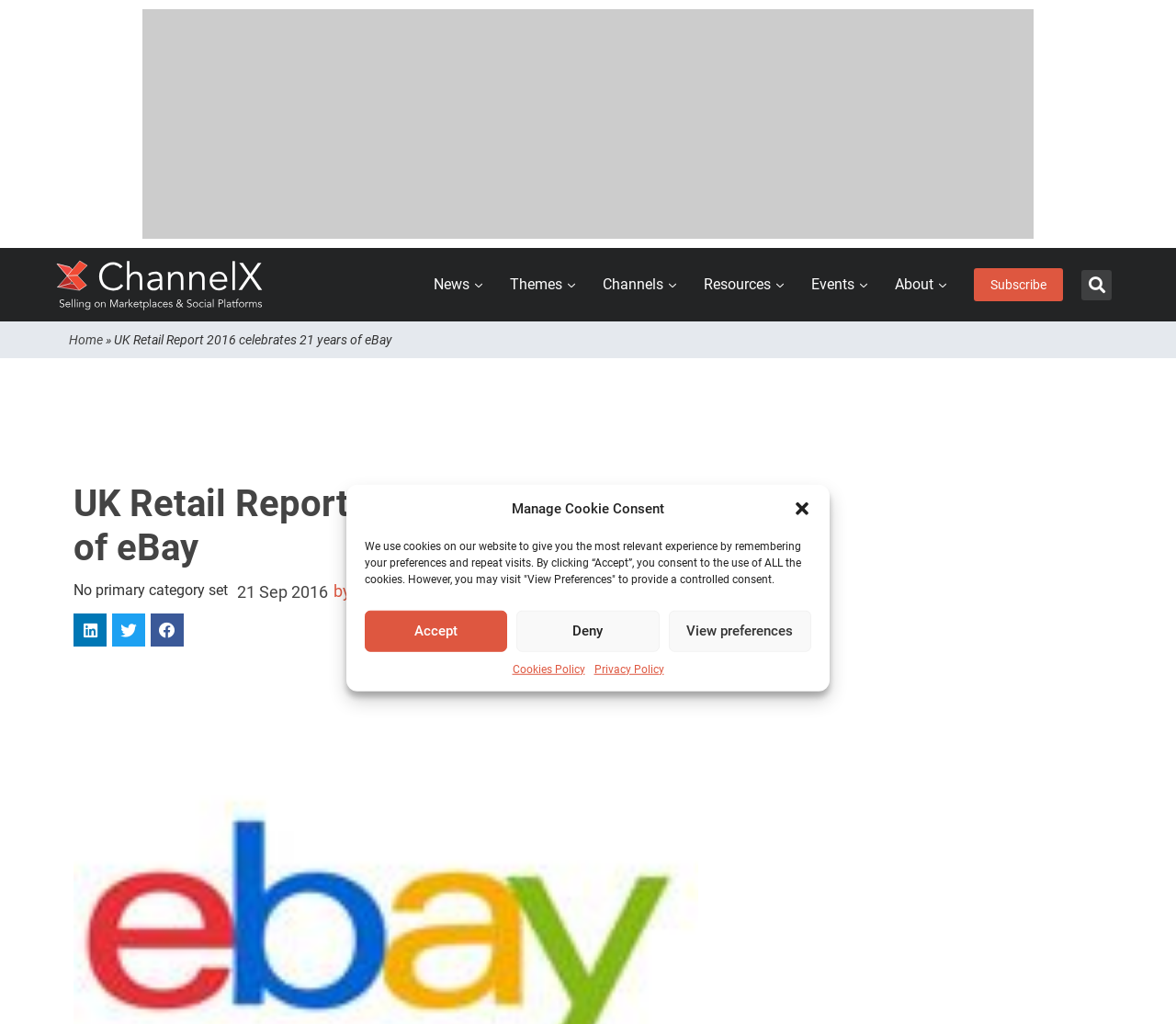Construct a comprehensive description capturing every detail on the webpage.

The webpage is about the UK Retail Report 2016, which celebrates 21 years of eBay. At the top left corner, there is a logo of ChannelX. Below the logo, there is a navigation menu with links to News, Themes, Channels, Resources, Events, About, and Subscribe. 

On the top right corner, there is a search bar with a search button. Below the navigation menu, there is a heading that reads "UK Retail Report 2016 celebrates 21 years of eBay". 

Below the heading, there is a subheading that reads "No primary category set" and a timestamp that indicates the article was published on 21 Sep 2016. The author of the article is Chris Dawson. 

There are three social media sharing buttons, allowing users to share the article on LinkedIn, Twitter, and Facebook. 

A dialog box is displayed at the center of the page, informing users about the use of cookies on the website. The dialog box provides options to accept, deny, or view preferences for cookie consent. There are also links to the Cookies Policy and Privacy Policy.